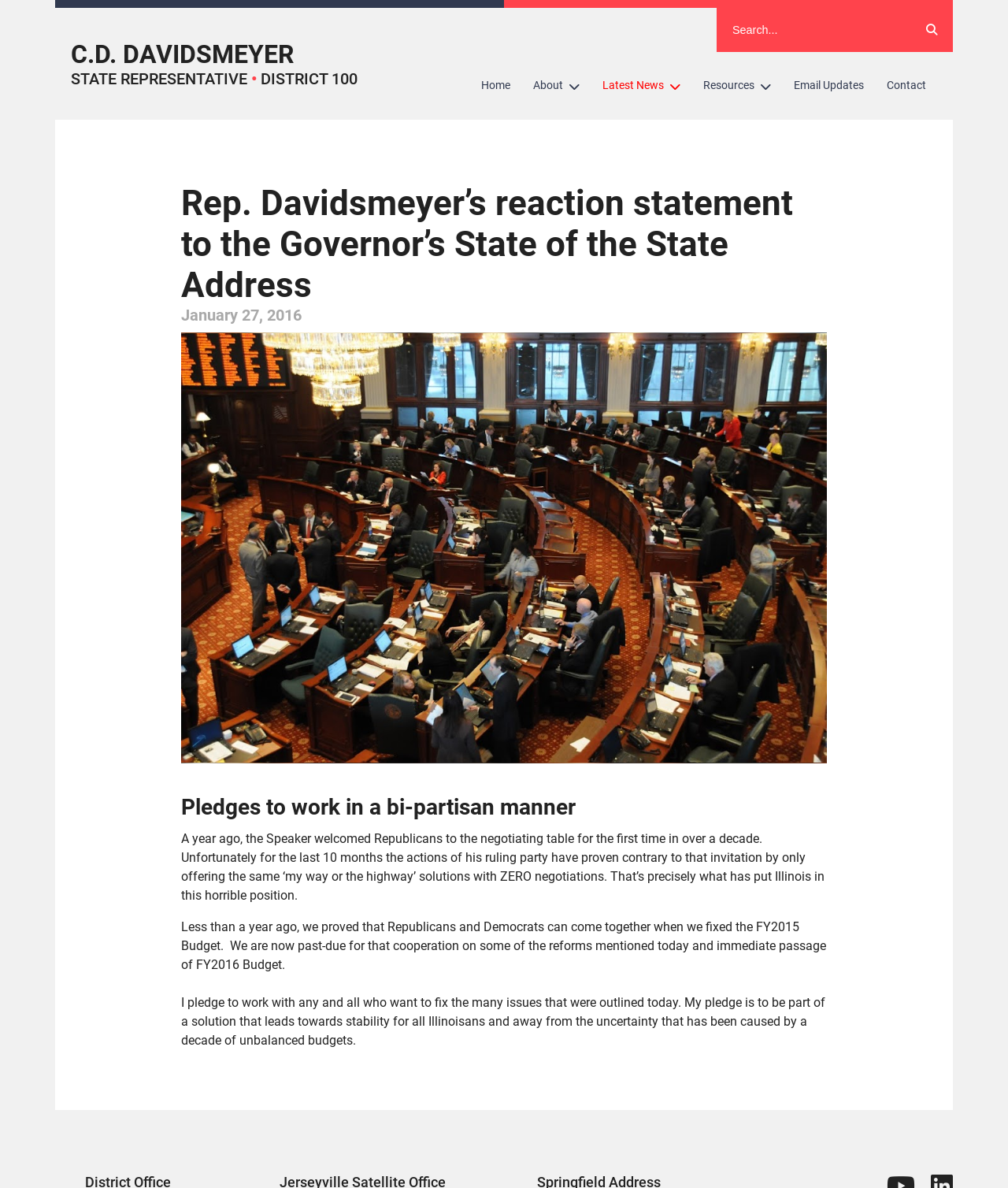Answer the following inquiry with a single word or phrase:
What is the author's goal for Illinois?

Stability for all Illinoisans